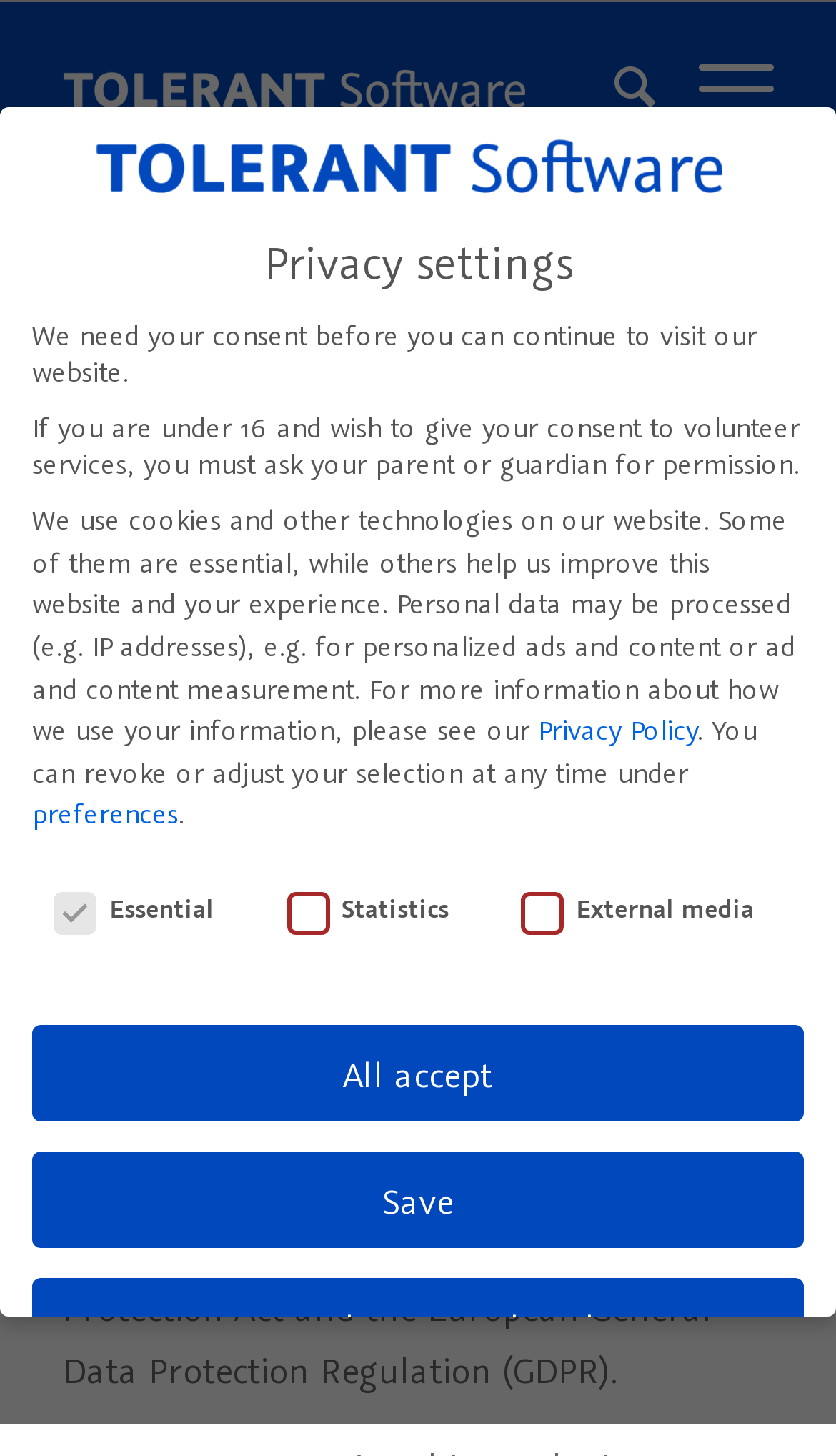Bounding box coordinates are given in the format (top-left x, top-left y, bottom-right x, bottom-right y). All values should be floating point numbers between 0 and 1. Provide the bounding box coordinate for the UI element described as: Accept only essential cookies

[0.038, 0.877, 0.962, 0.945]